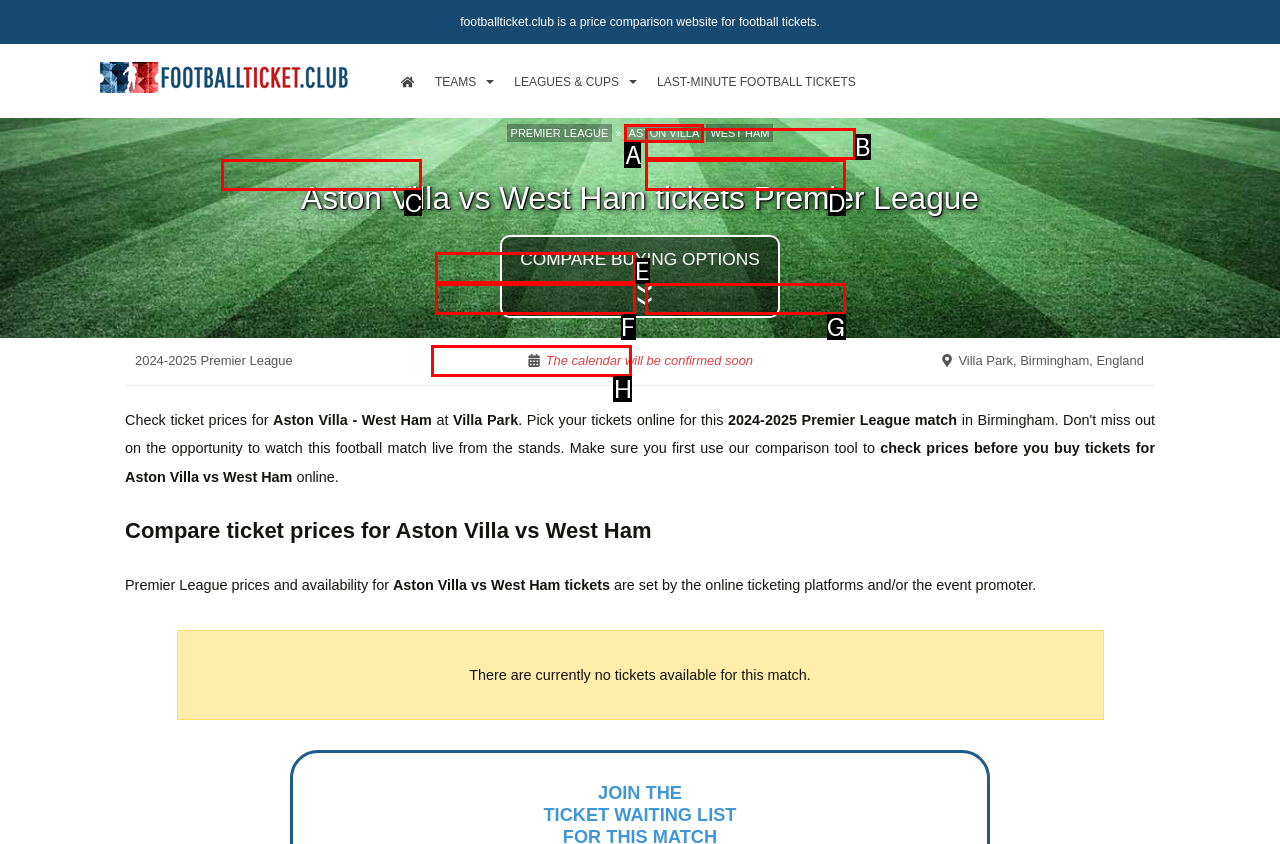Select the HTML element that fits the following description: parent_node: Email name="contact[email]" placeholder="john@email.com"
Provide the letter of the matching option.

None